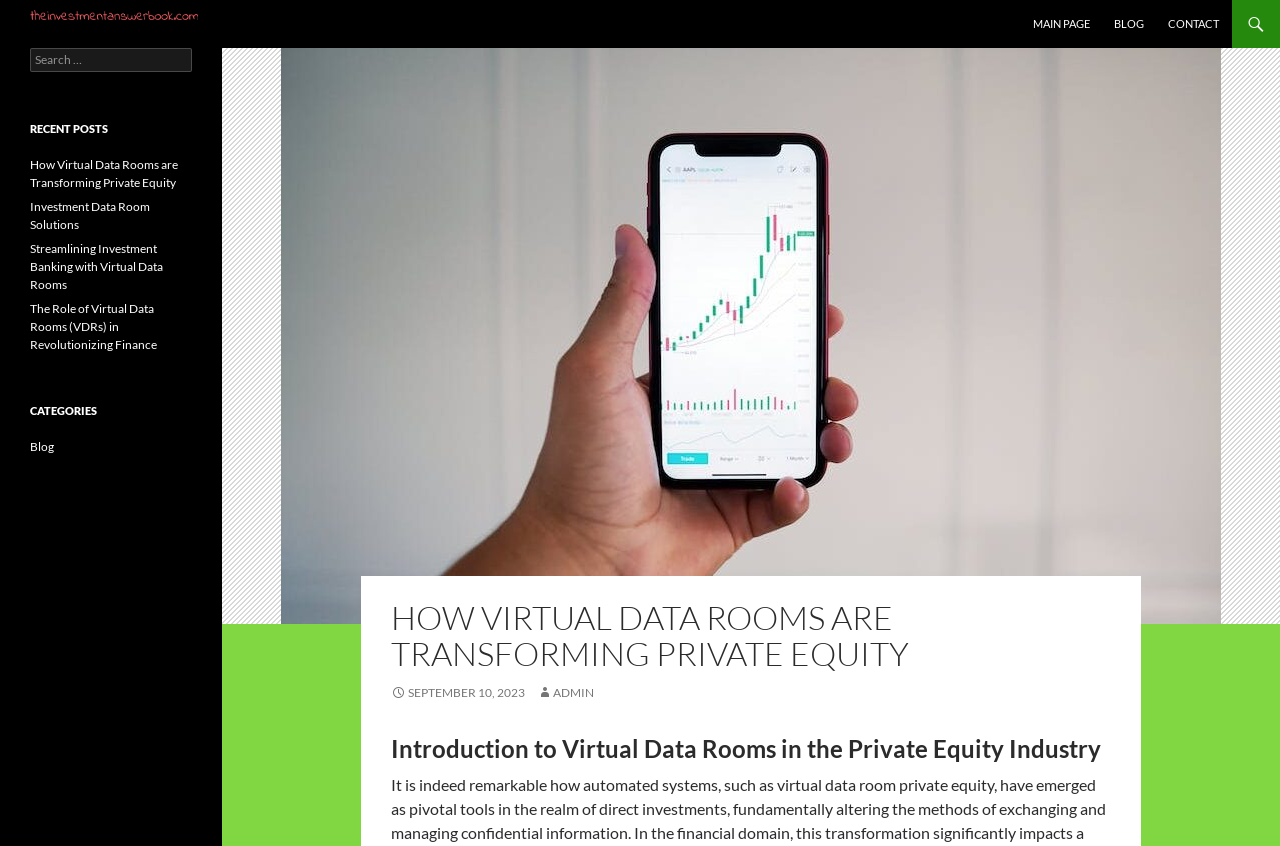Could you locate the bounding box coordinates for the section that should be clicked to accomplish this task: "Search for a term".

[0.023, 0.057, 0.15, 0.085]